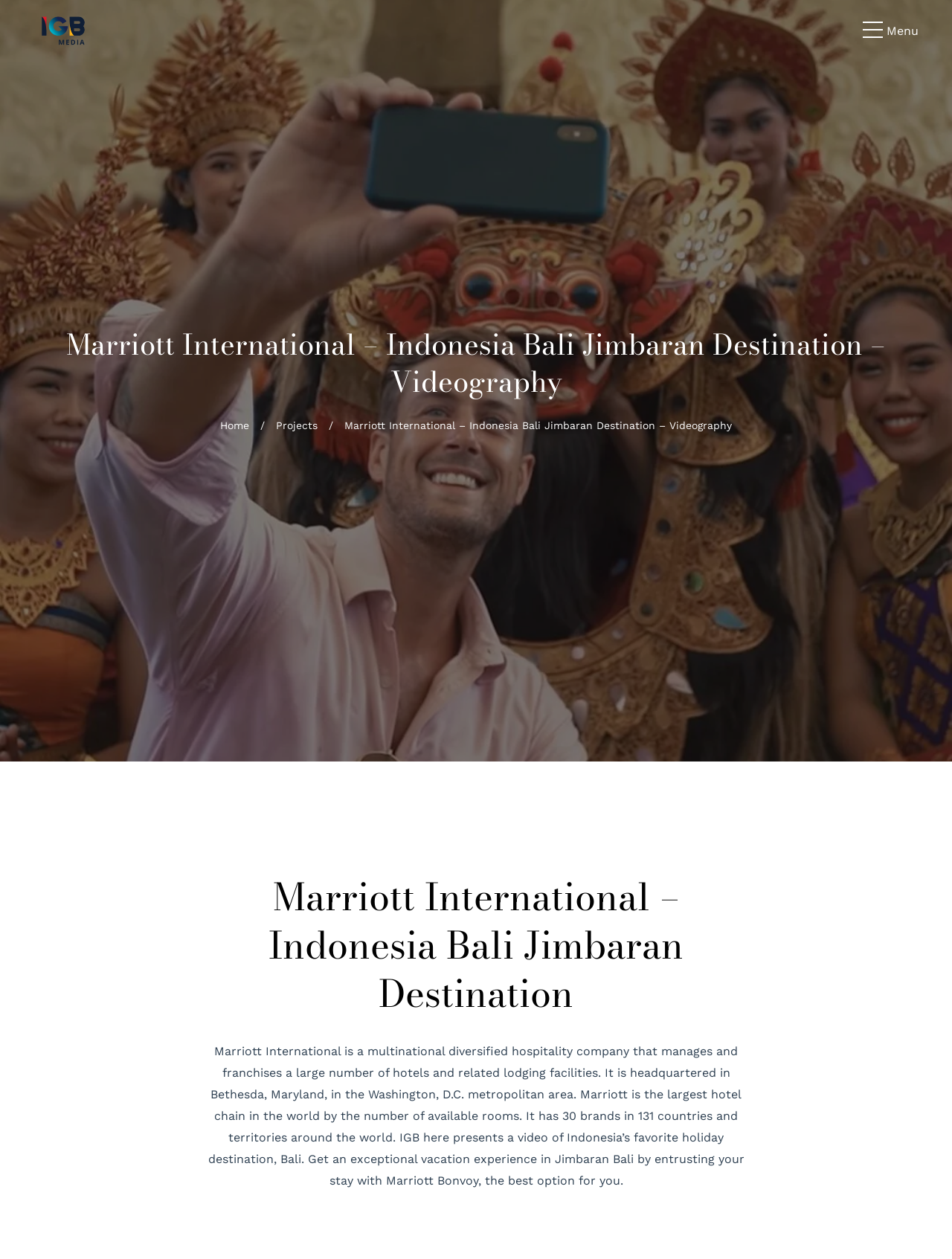Answer the question briefly using a single word or phrase: 
What is Marriott International?

Multinational hospitality company